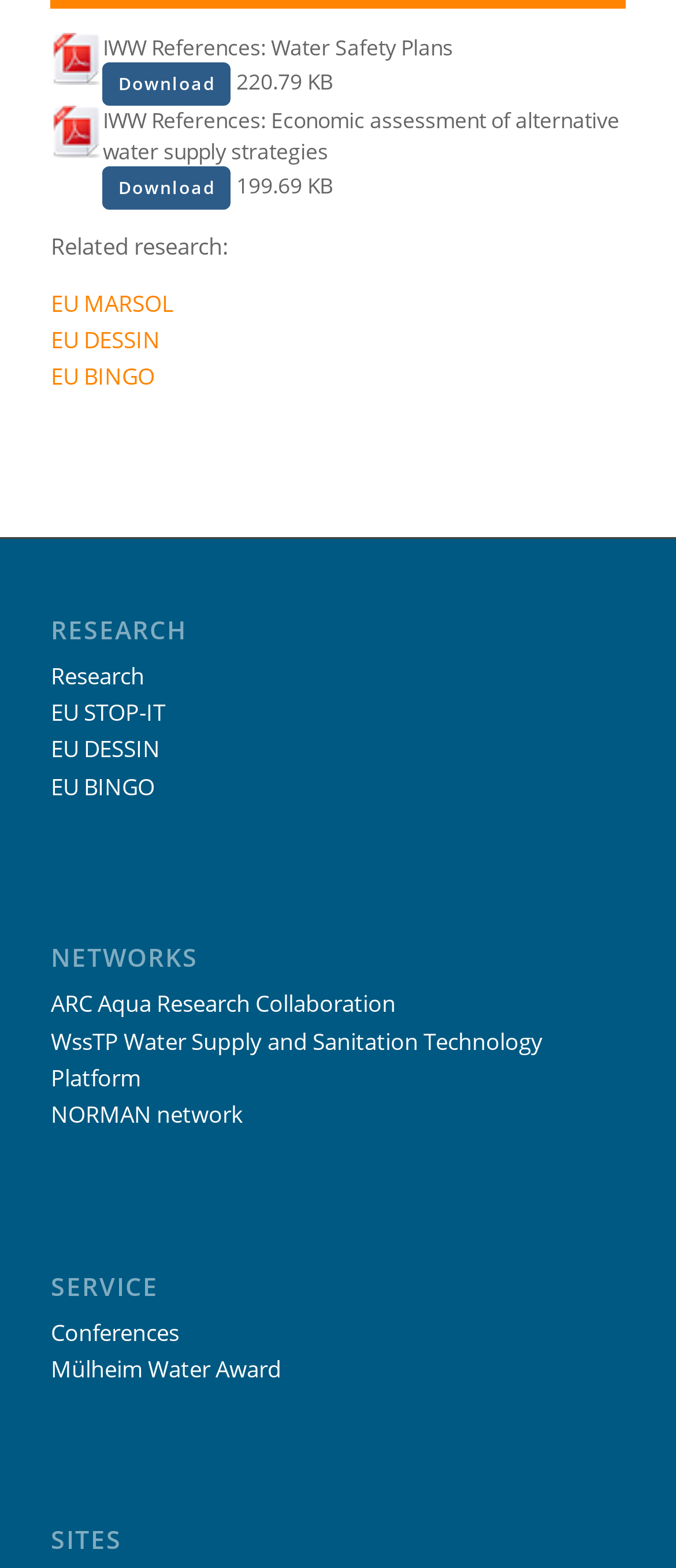Refer to the screenshot and give an in-depth answer to this question: What is the size of the 'IWW References: Water Safety Plans' file?

I found the link 'Download' next to the StaticText 'IWW References: Water Safety Plans' and then found the adjacent StaticText '220.79 KB', which indicates the file size.